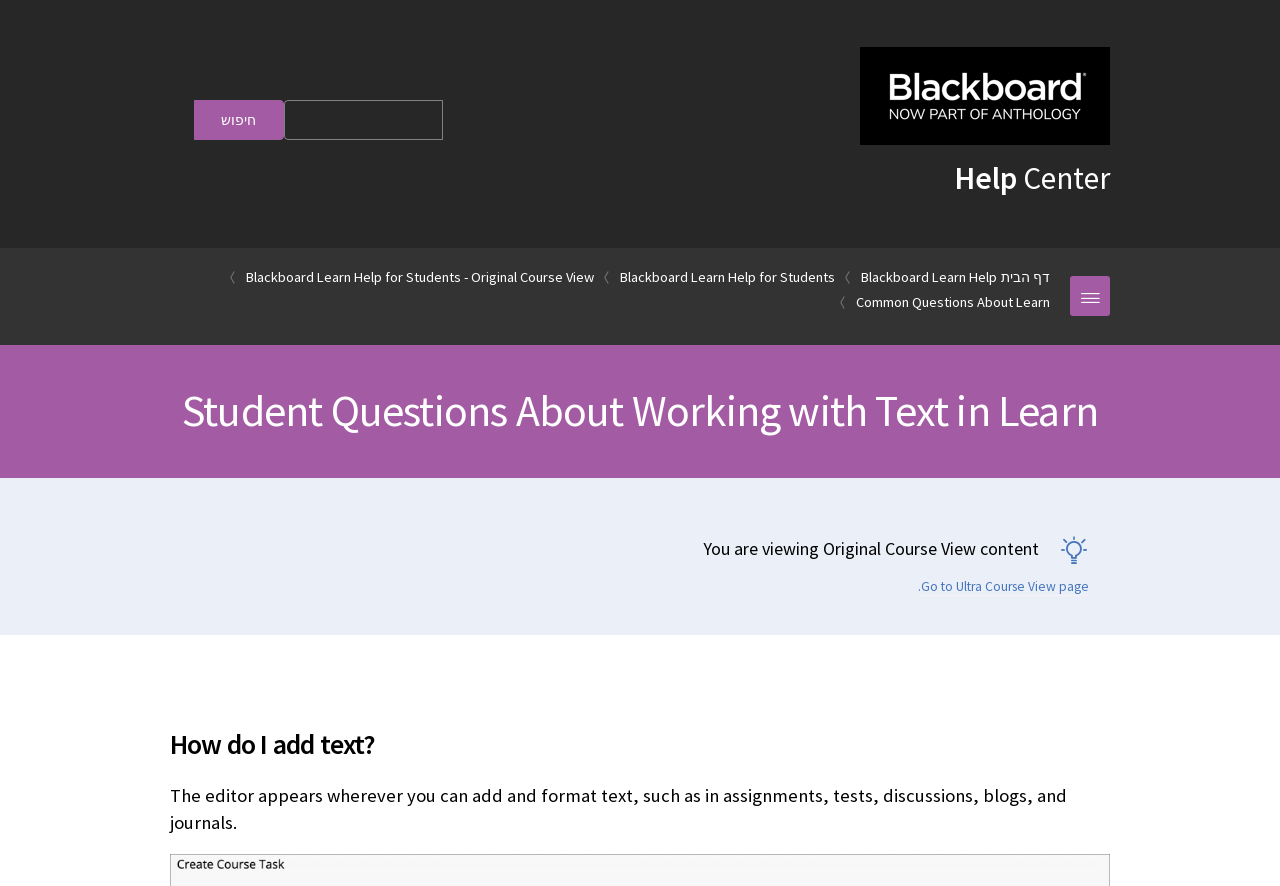Please locate the bounding box coordinates of the element's region that needs to be clicked to follow the instruction: "search for a query". The bounding box coordinates should be provided as four float numbers between 0 and 1, i.e., [left, top, right, bottom].

[0.222, 0.113, 0.346, 0.158]